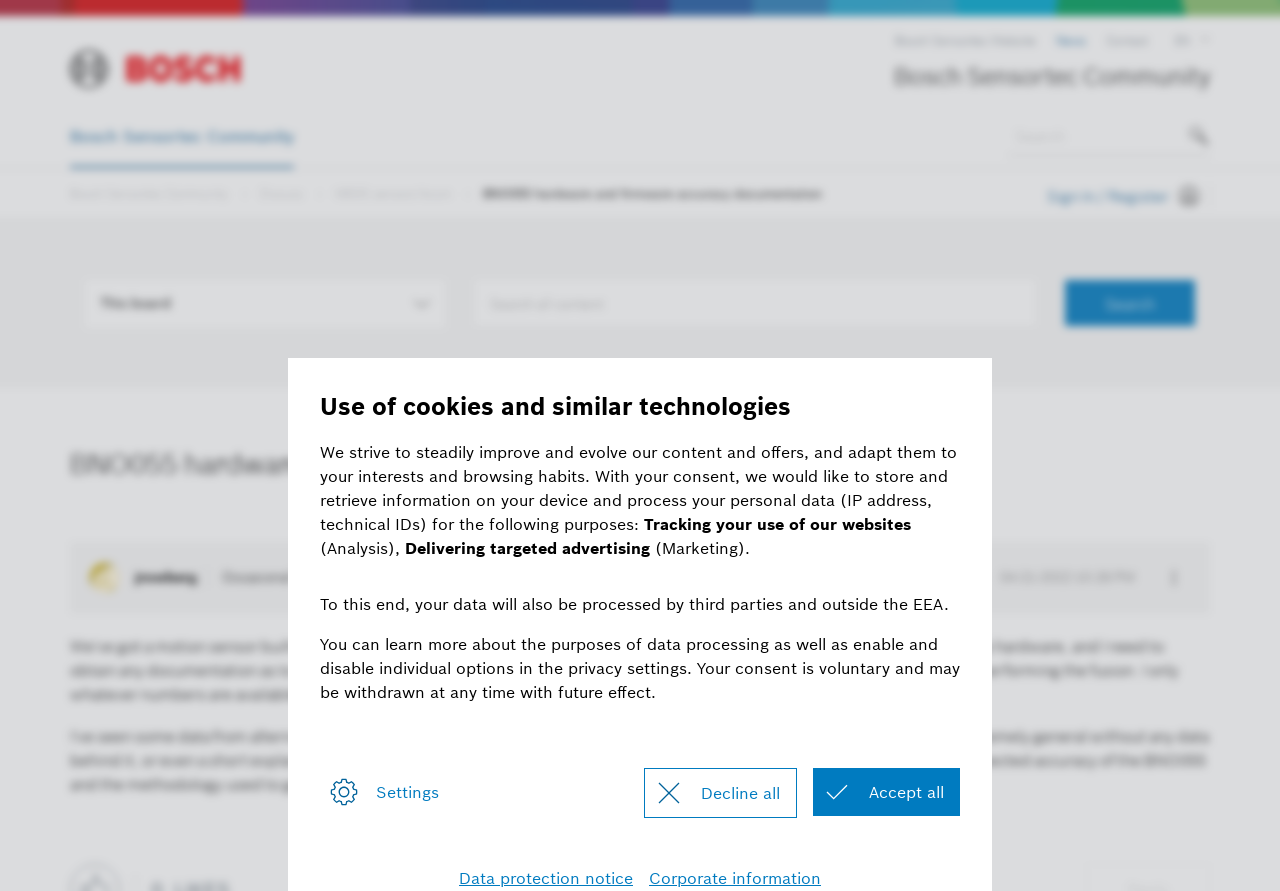Locate the bounding box coordinates of the element I should click to achieve the following instruction: "Search in the forum".

[0.055, 0.118, 0.23, 0.189]